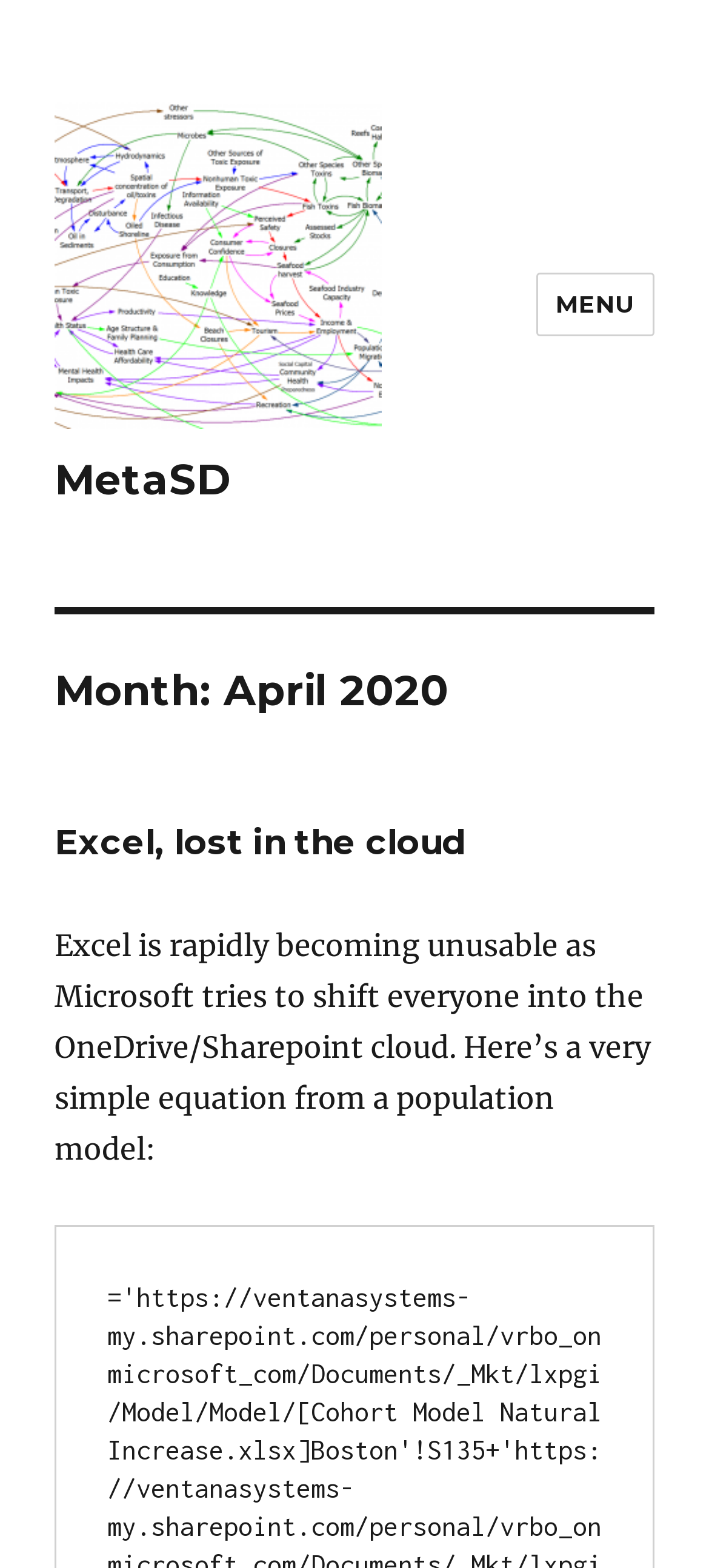What is the month mentioned in the webpage?
Can you give a detailed and elaborate answer to the question?

The month is mentioned in the heading 'Month: April 2020' which is a child element of the HeaderAsNonLandmark element.